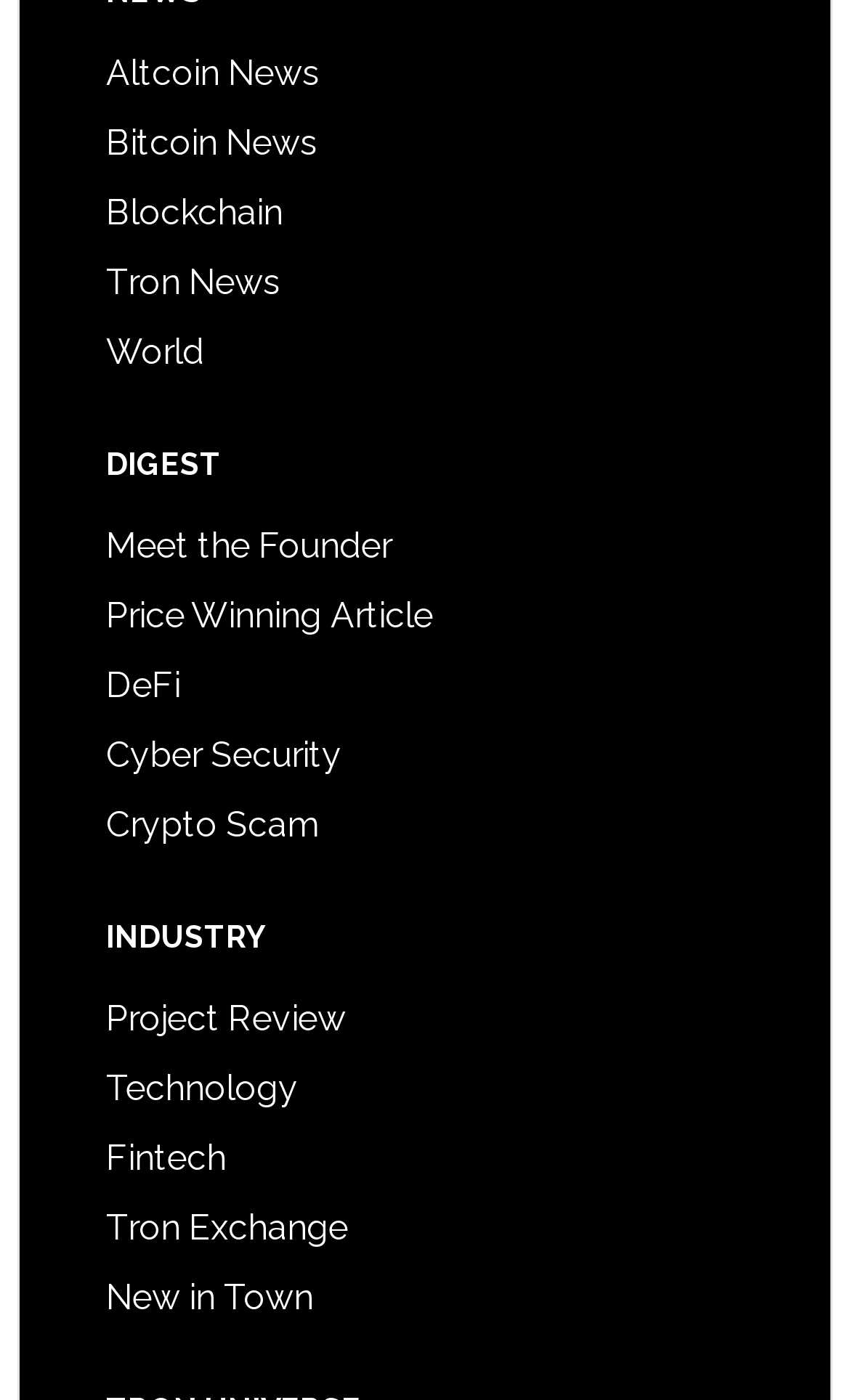Please locate the bounding box coordinates of the element that should be clicked to complete the given instruction: "Learn about Blockchain".

[0.125, 0.137, 0.333, 0.166]